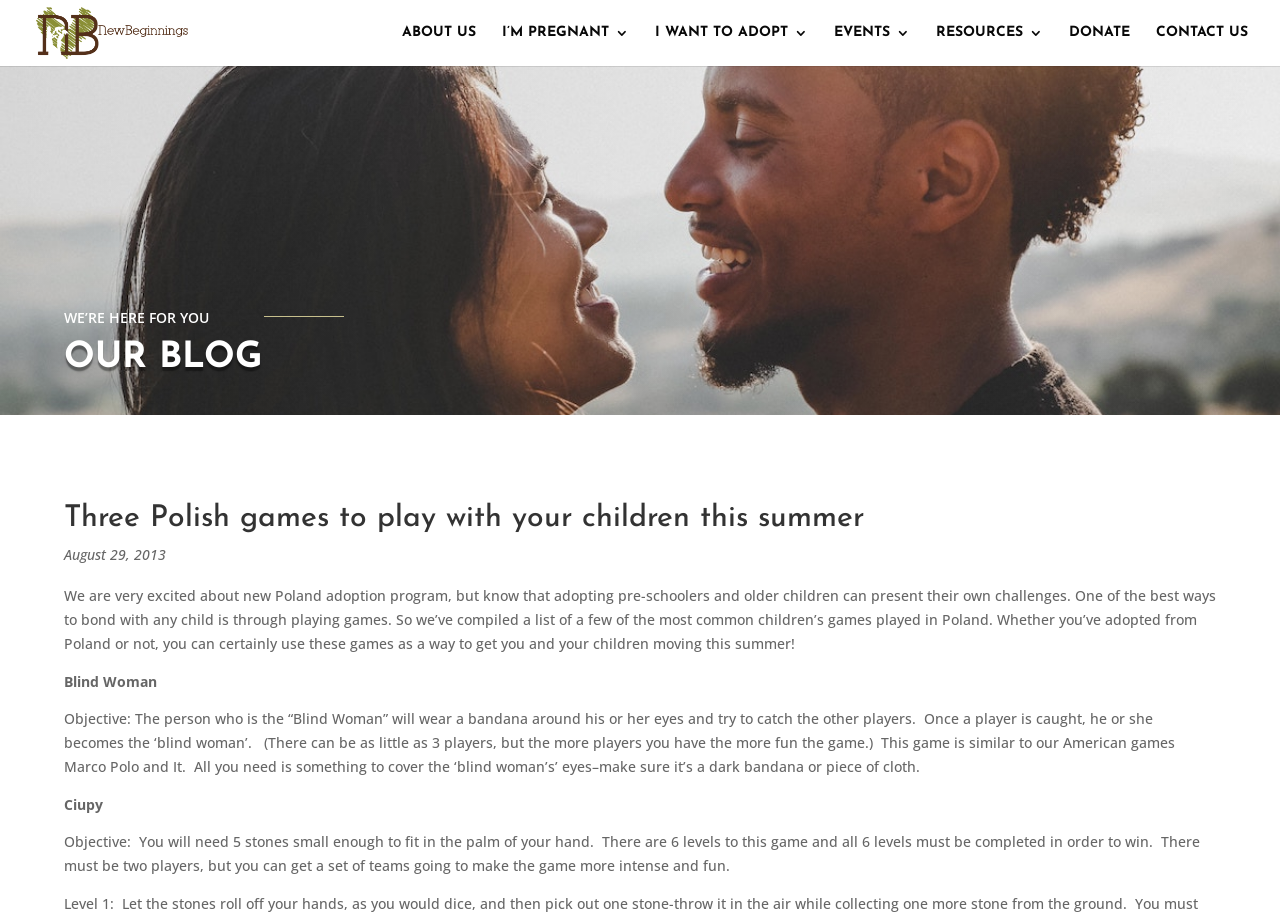Please determine the bounding box coordinates of the area that needs to be clicked to complete this task: 'Click on 'ABOUT US''. The coordinates must be four float numbers between 0 and 1, formatted as [left, top, right, bottom].

[0.314, 0.028, 0.372, 0.072]